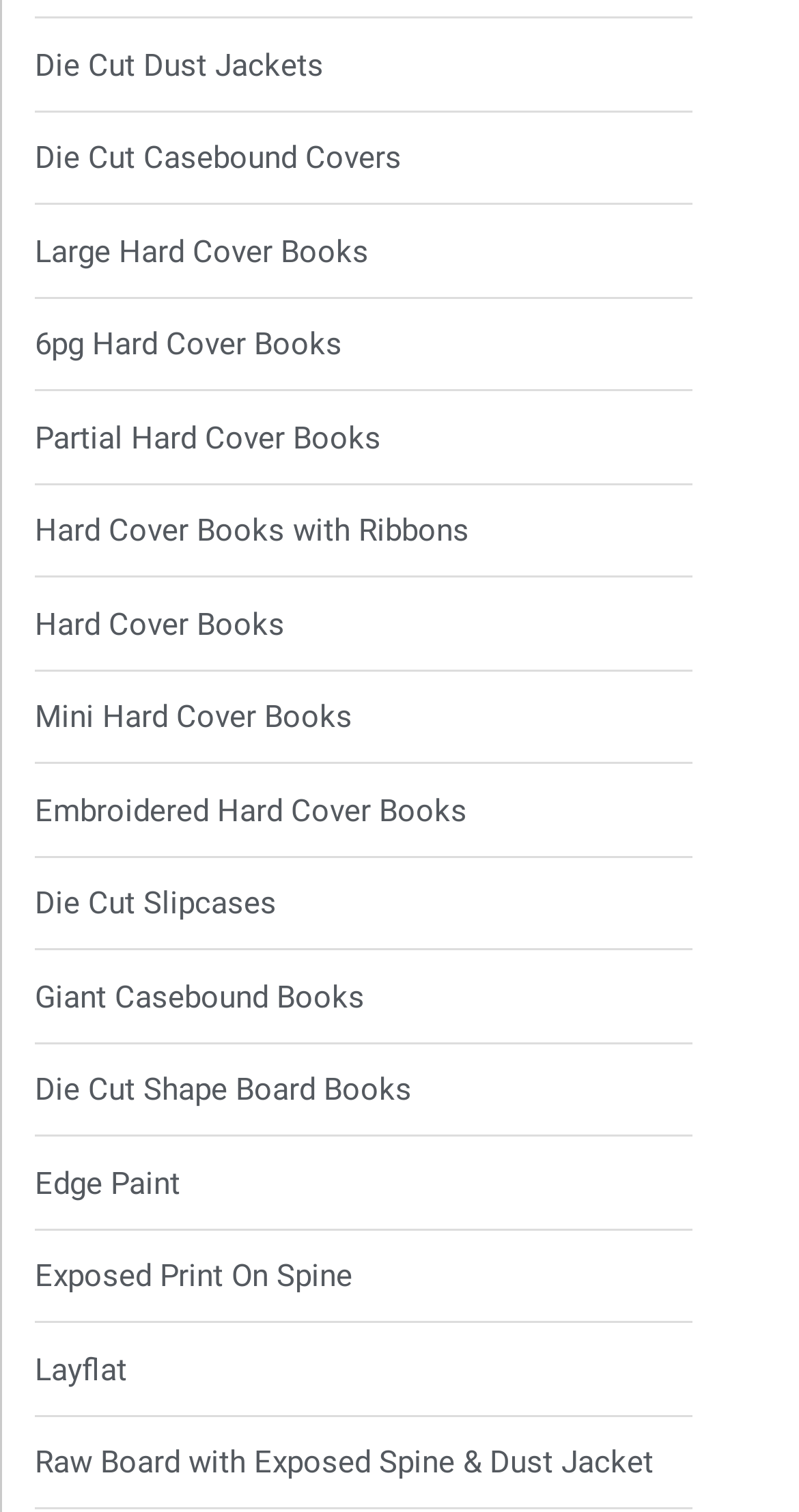Locate the UI element described by Partial Hard Cover Books in the provided webpage screenshot. Return the bounding box coordinates in the format (top-left x, top-left y, bottom-right x, bottom-right y), ensuring all values are between 0 and 1.

[0.044, 0.275, 0.959, 0.305]